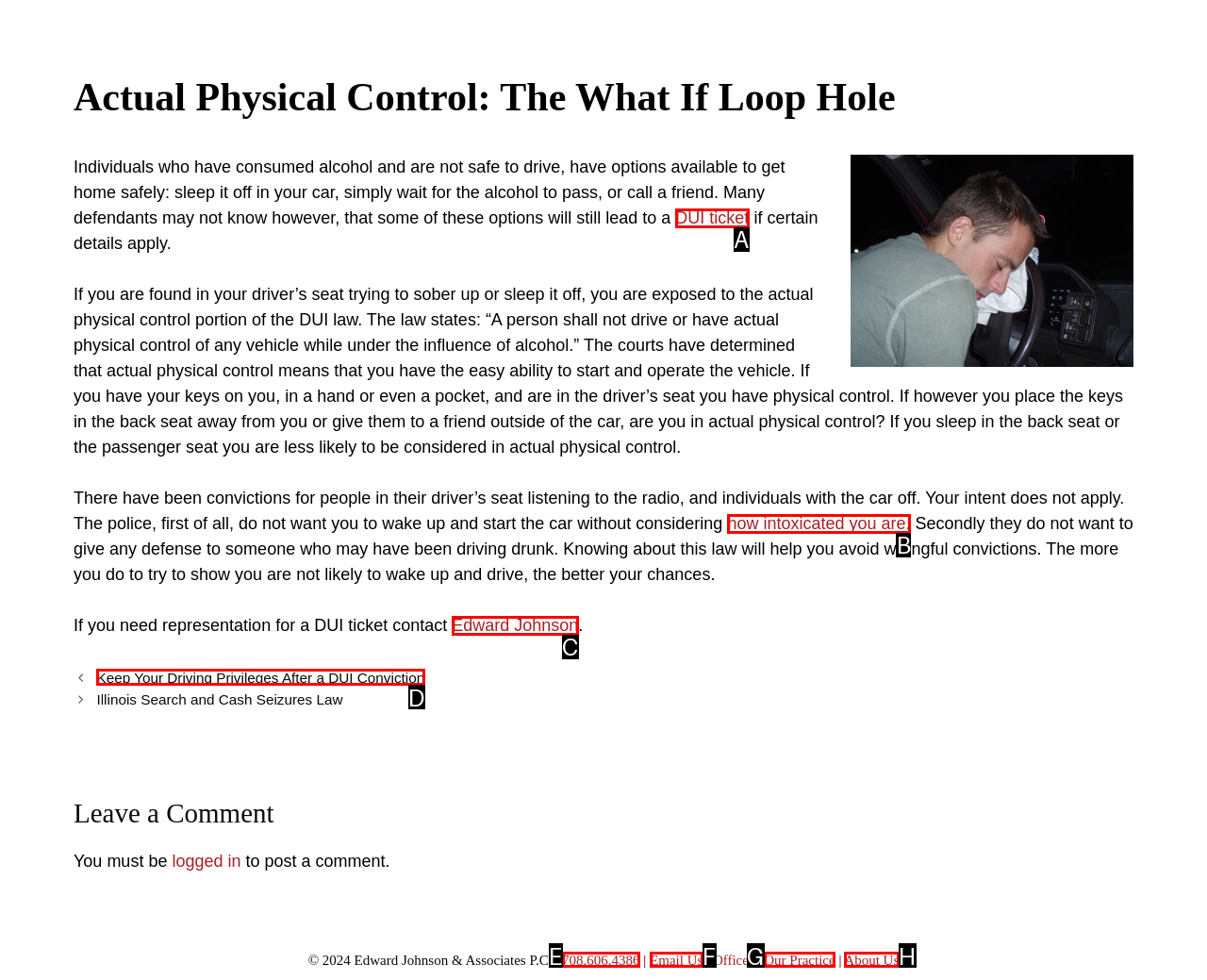Match the following description to a UI element: 708.606.4386
Provide the letter of the matching option directly.

E